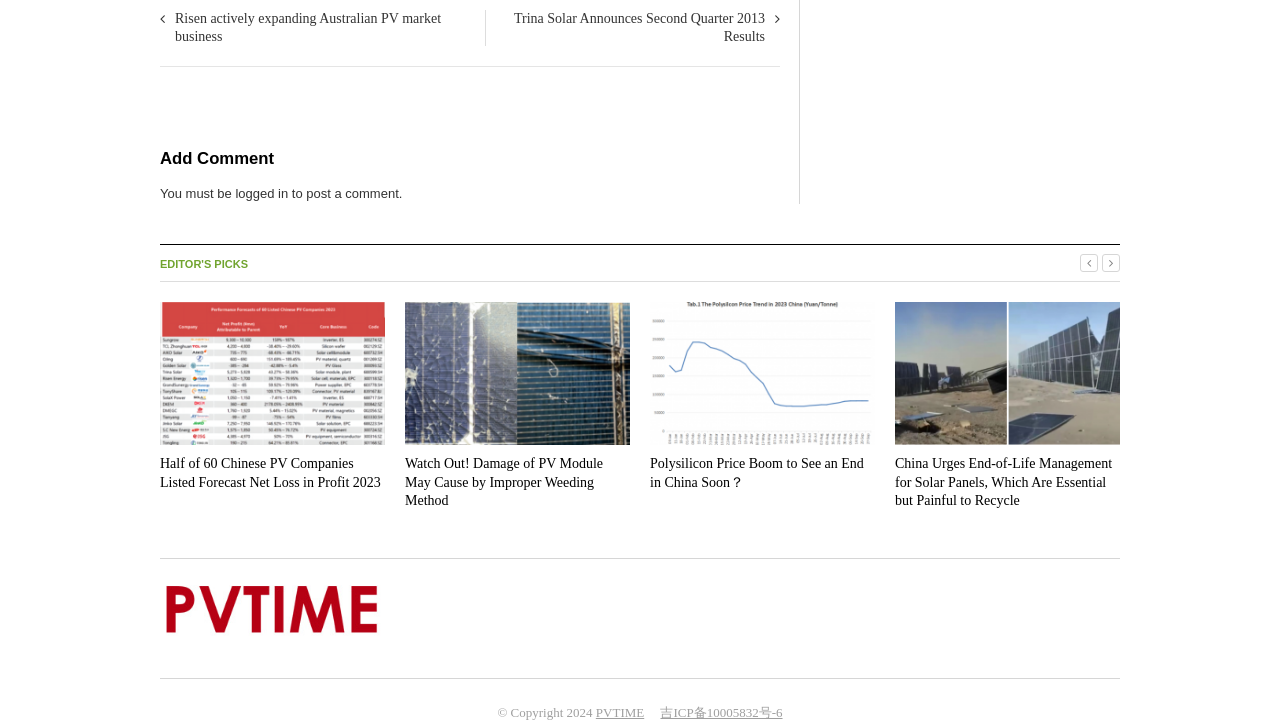Provide a brief response in the form of a single word or phrase:
What is required to post a comment?

Login